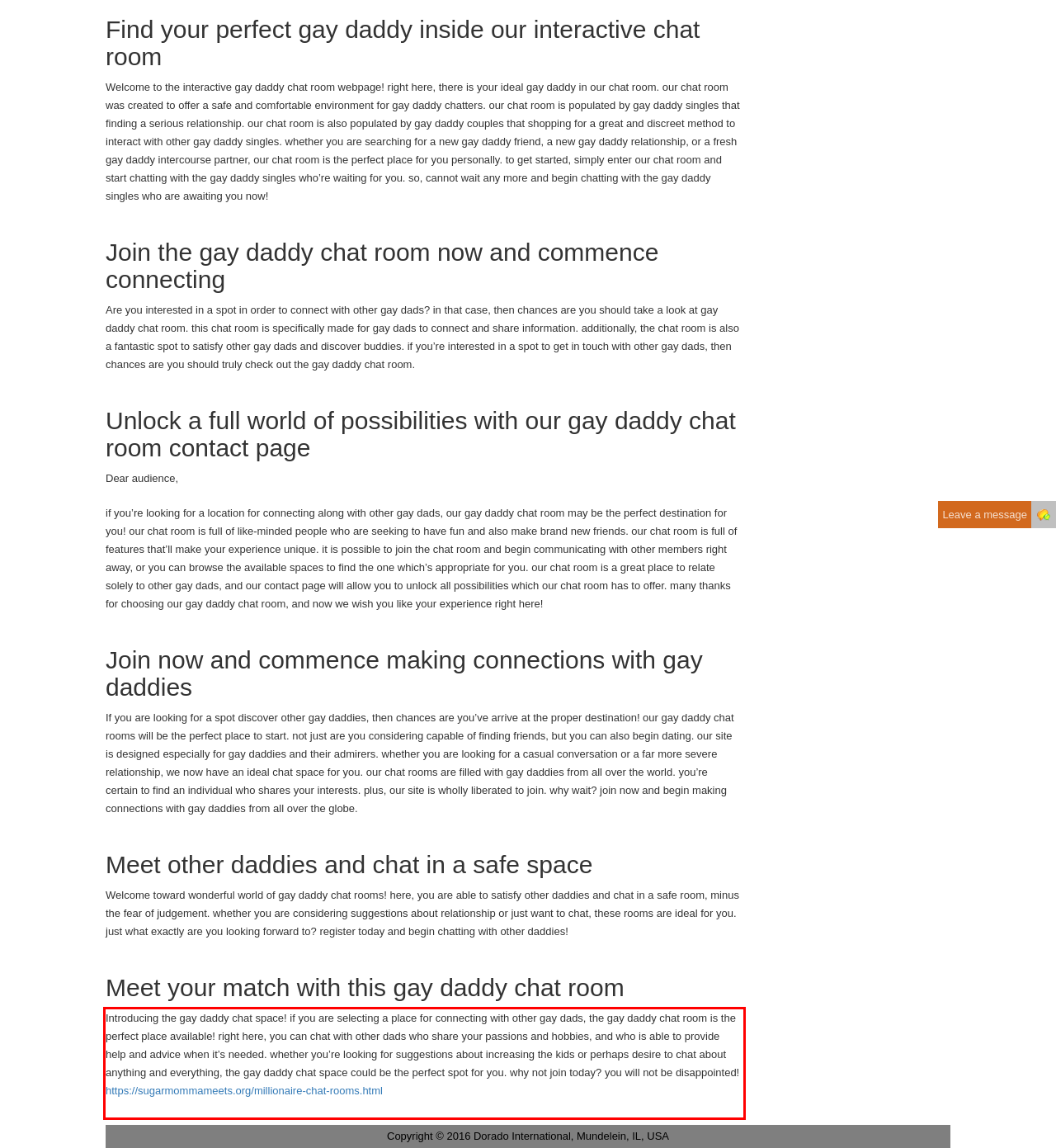Look at the webpage screenshot and recognize the text inside the red bounding box.

Introducing the gay daddy chat space! if you are selecting a place for connecting with other gay dads, the gay daddy chat room is the perfect place available! right here, you can chat with other dads who share your passions and hobbies, and who is able to provide help and advice when it’s needed. whether you’re looking for suggestions about increasing the kids or perhaps desire to chat about anything and everything, the gay daddy chat space could be the perfect spot for you. why not join today? you will not be disappointed! https://sugarmommameets.org/millionaire-chat-rooms.html